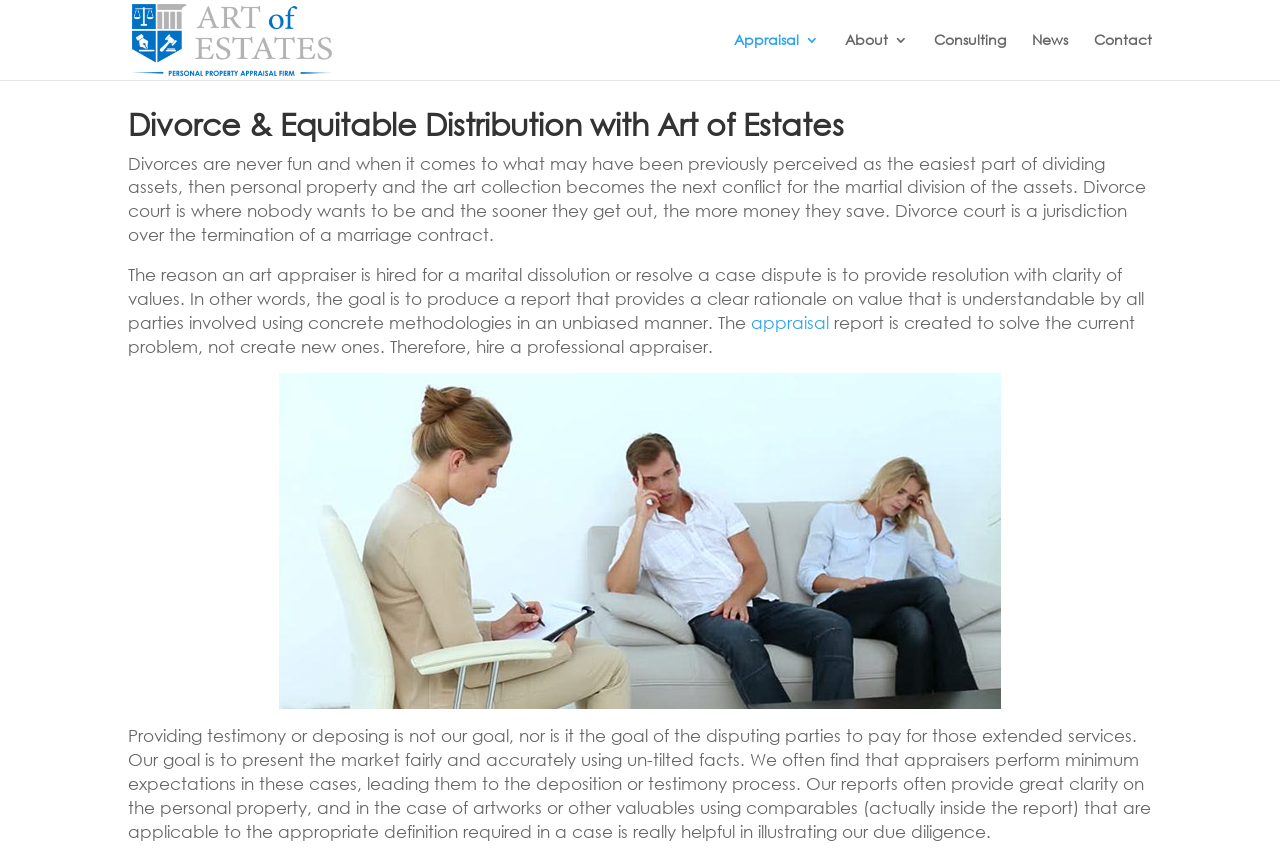What is the tone of the webpage content? Please answer the question using a single word or phrase based on the image.

Professional and informative